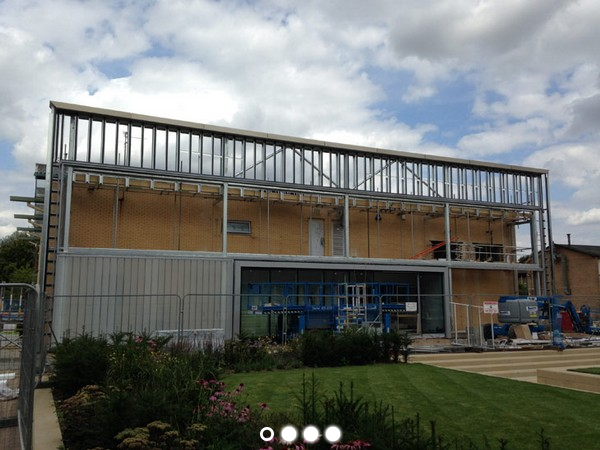What is the purpose of the Linit glass?
Look at the image and construct a detailed response to the question.

According to the caption, the lower part of the building features a smooth finish, likely made of Linit glass, which serves two purposes: effective thermal performance and aesthetic appeal.